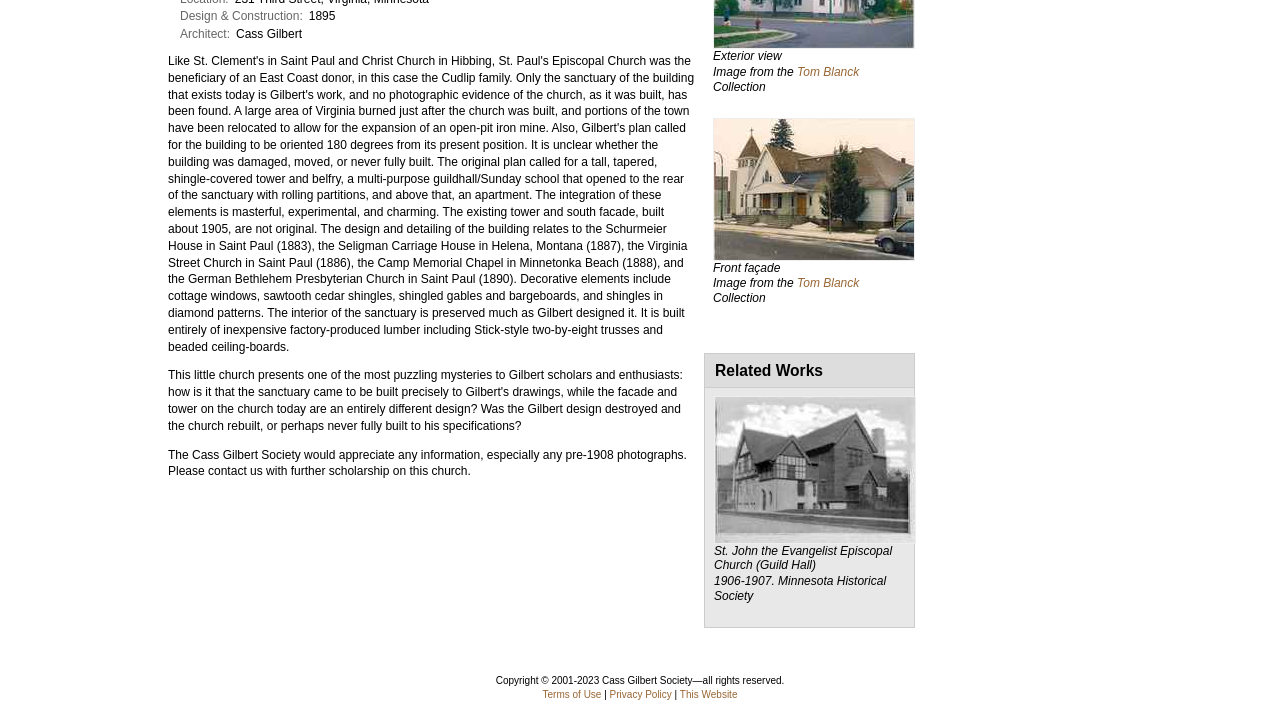Determine the bounding box coordinates of the UI element described by: "parent_node: Front façade".

[0.557, 0.162, 0.715, 0.36]